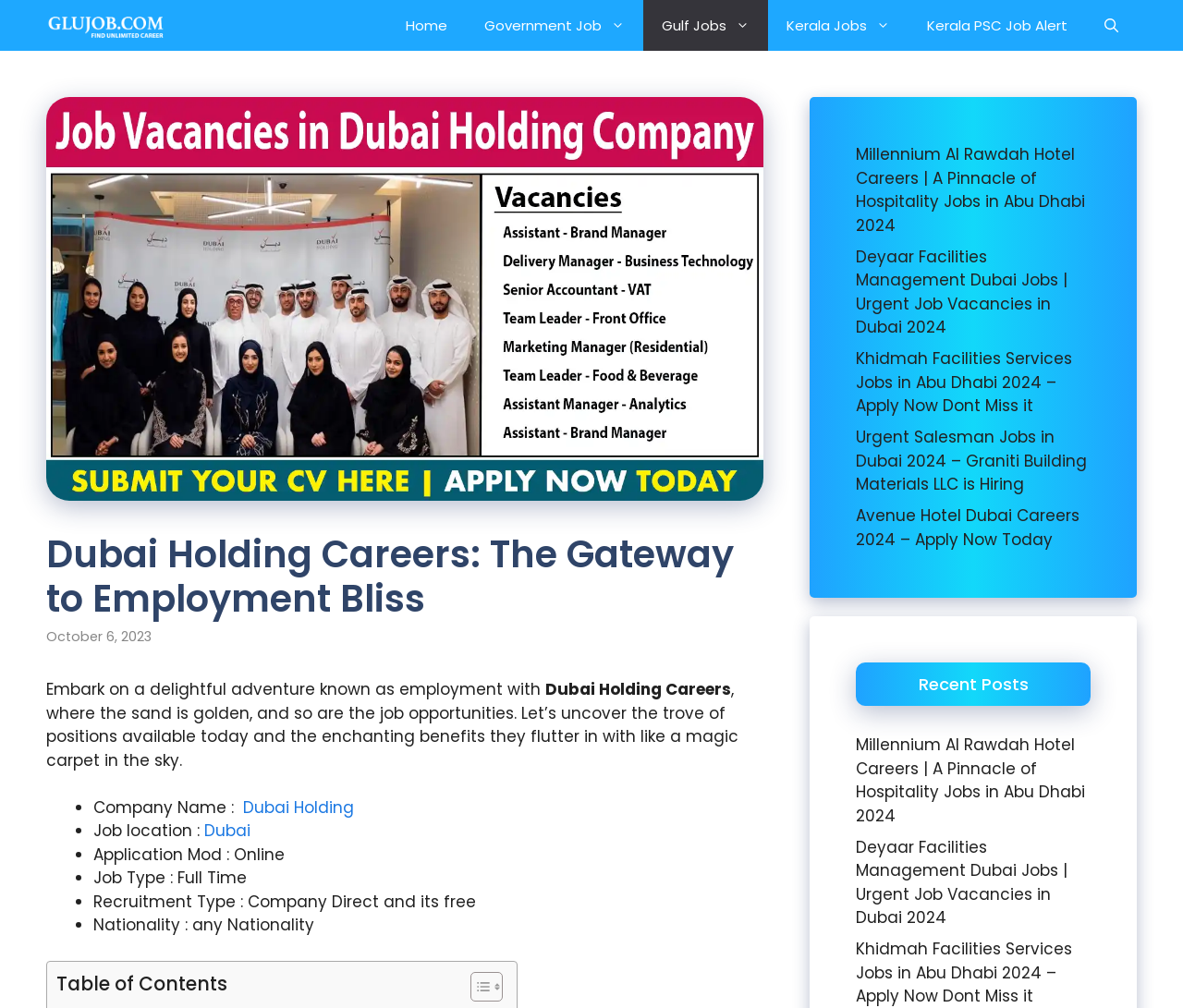What is the nationality required for the job?
Please respond to the question with a detailed and well-explained answer.

The nationality required for the job is mentioned in the list of details about the job opportunity, specifically in the line 'Nationality : any Nationality'.